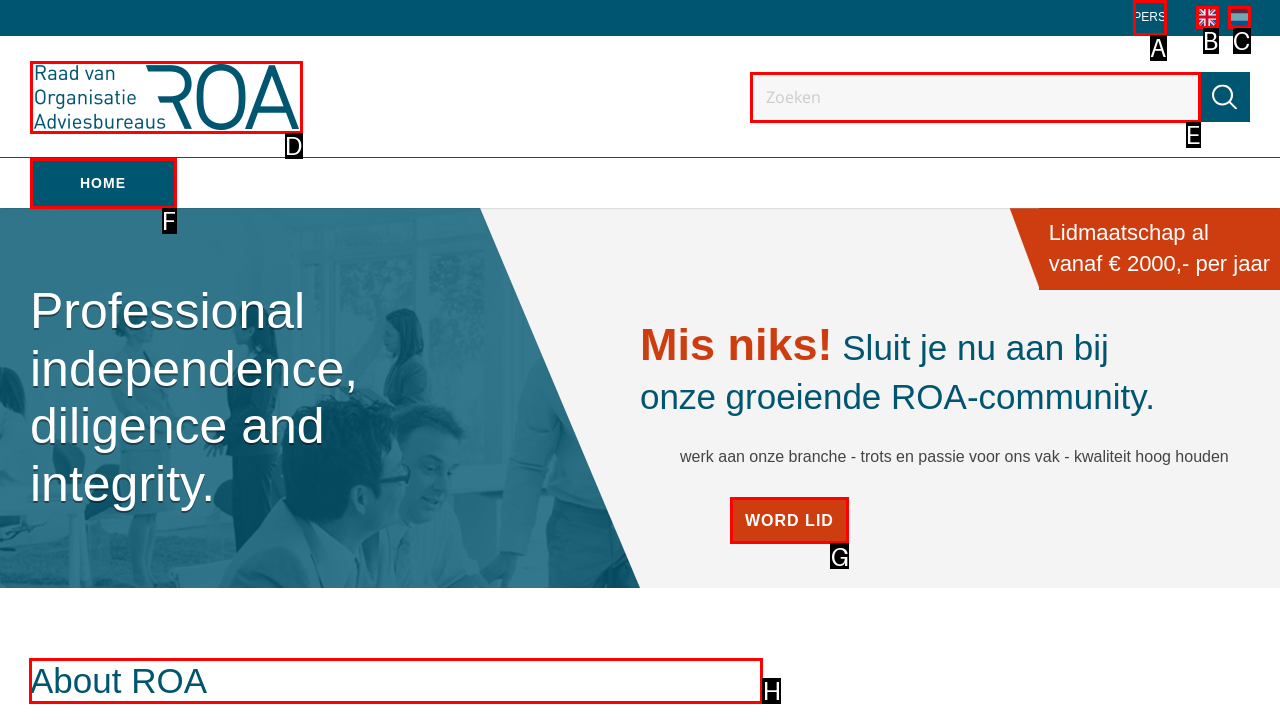Which option should you click on to fulfill this task: learn more about ROA? Answer with the letter of the correct choice.

H